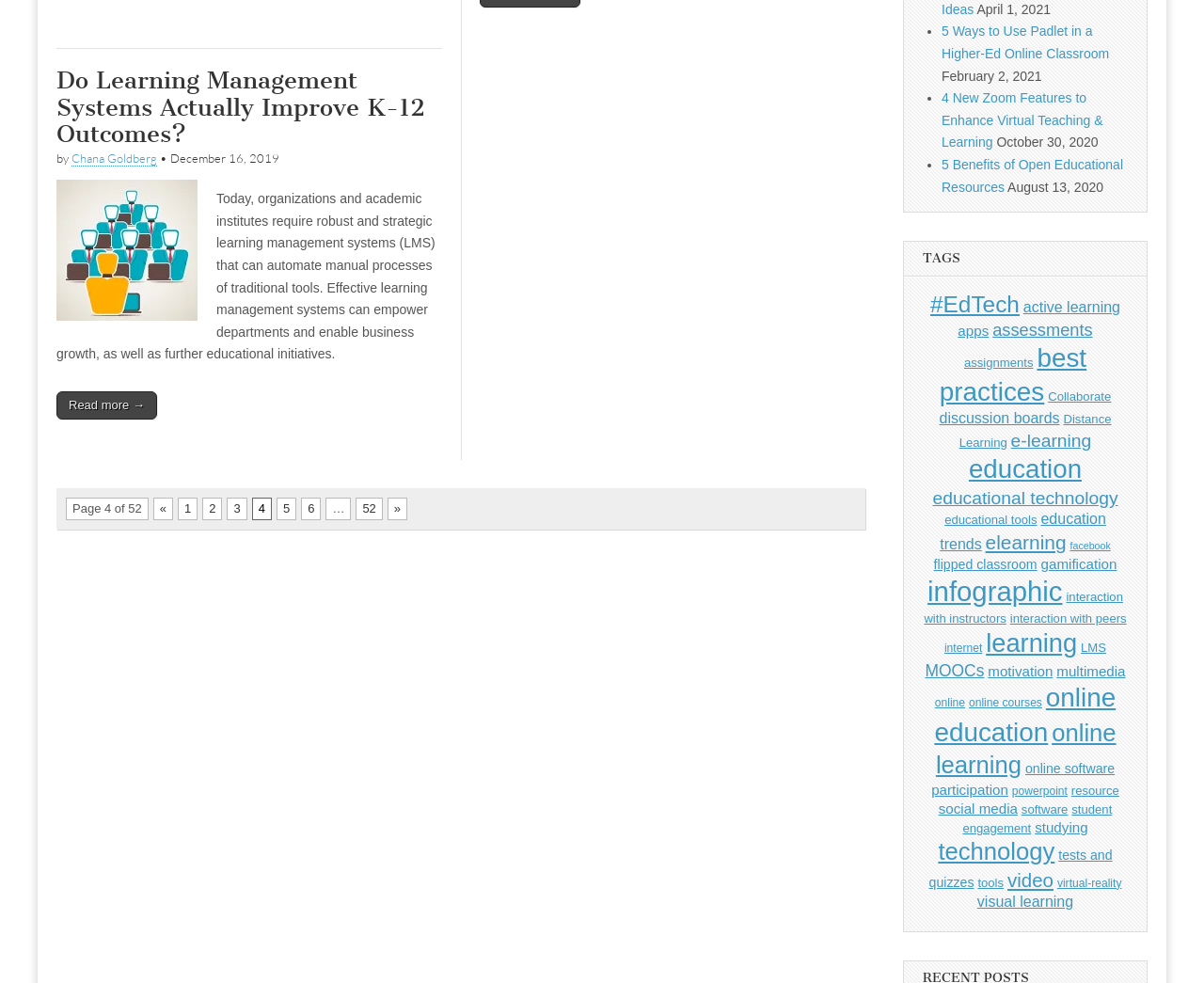Locate the bounding box coordinates of the element's region that should be clicked to carry out the following instruction: "Explore the tag 'EdTech'". The coordinates need to be four float numbers between 0 and 1, i.e., [left, top, right, bottom].

[0.773, 0.296, 0.847, 0.322]